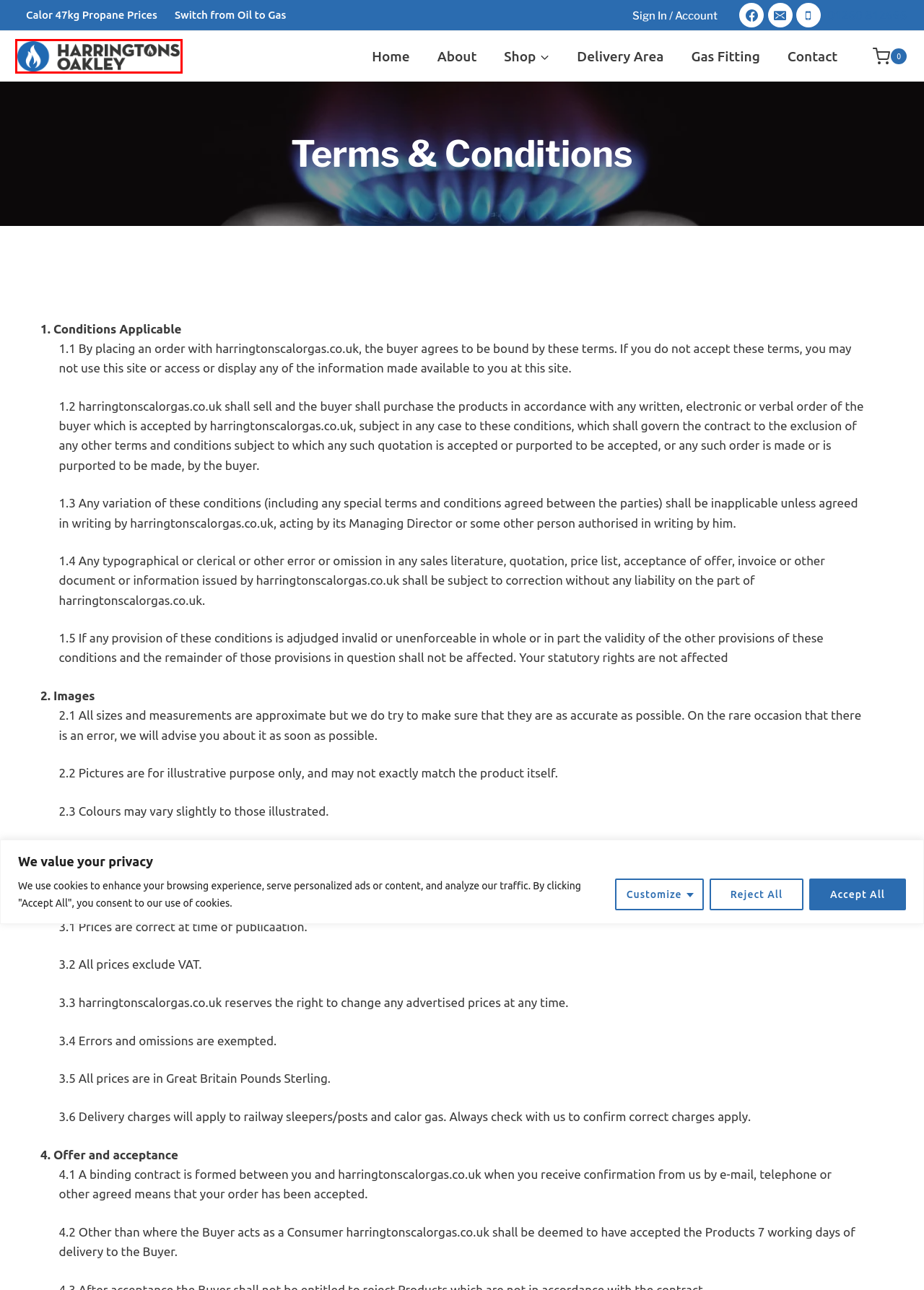Take a look at the provided webpage screenshot featuring a red bounding box around an element. Select the most appropriate webpage description for the page that loads after clicking on the element inside the red bounding box. Here are the candidates:
A. Harringtons Oakley – Your Local Gas Supplier
B. Cart – Harringtons Oakley
C. Switch from Oil to Gas – Harringtons Oakley
D. Shop – Harringtons Oakley
E. Calor 47kg Propane – Harringtons Oakley
F. About – Harringtons Oakley
G. Contact – Harringtons Oakley
H. Delivery Area – Harringtons Oakley

A